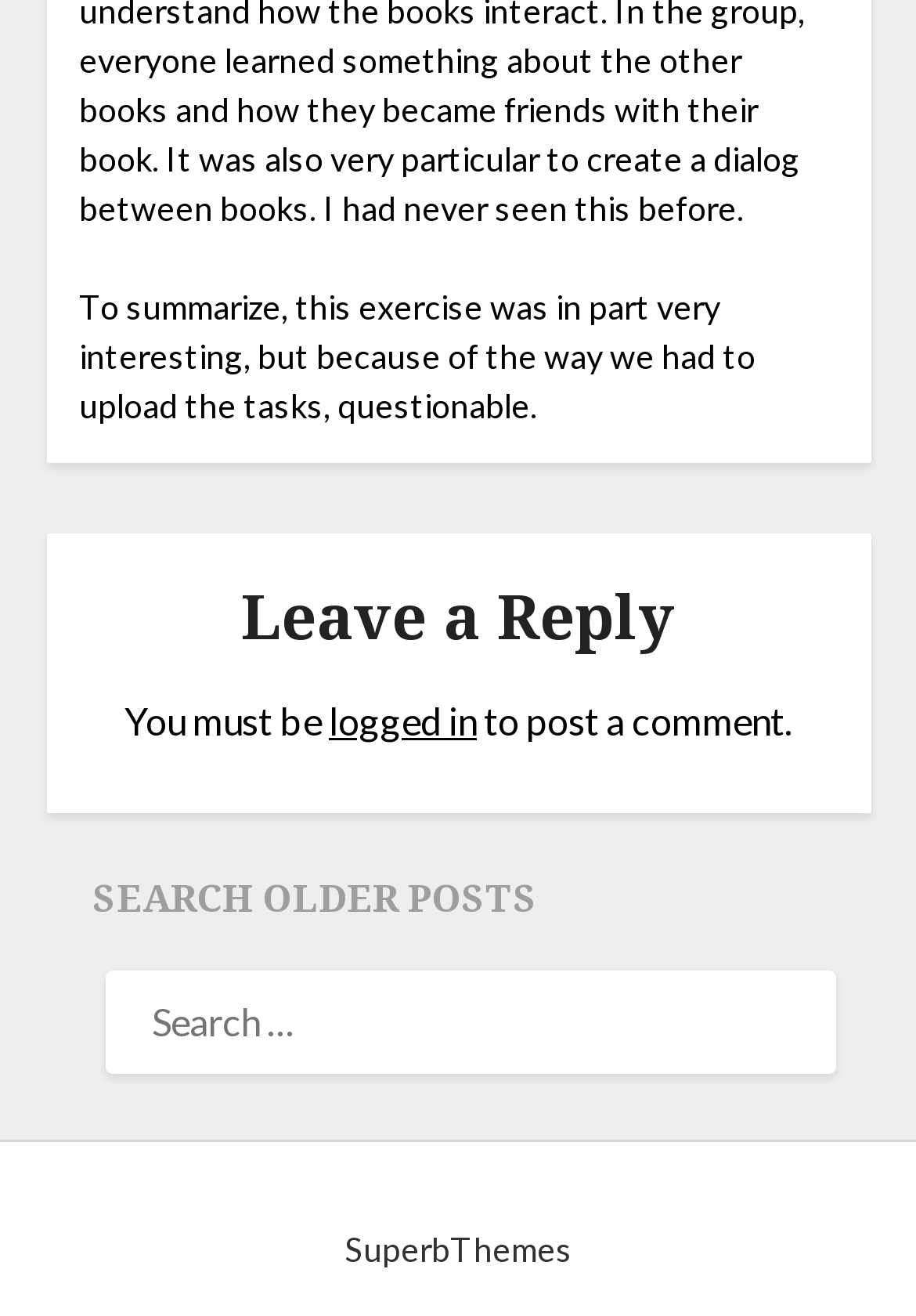Identify the bounding box of the HTML element described here: "name="s" placeholder="Search …"". Provide the coordinates as four float numbers between 0 and 1: [left, top, right, bottom].

[0.114, 0.737, 0.912, 0.816]